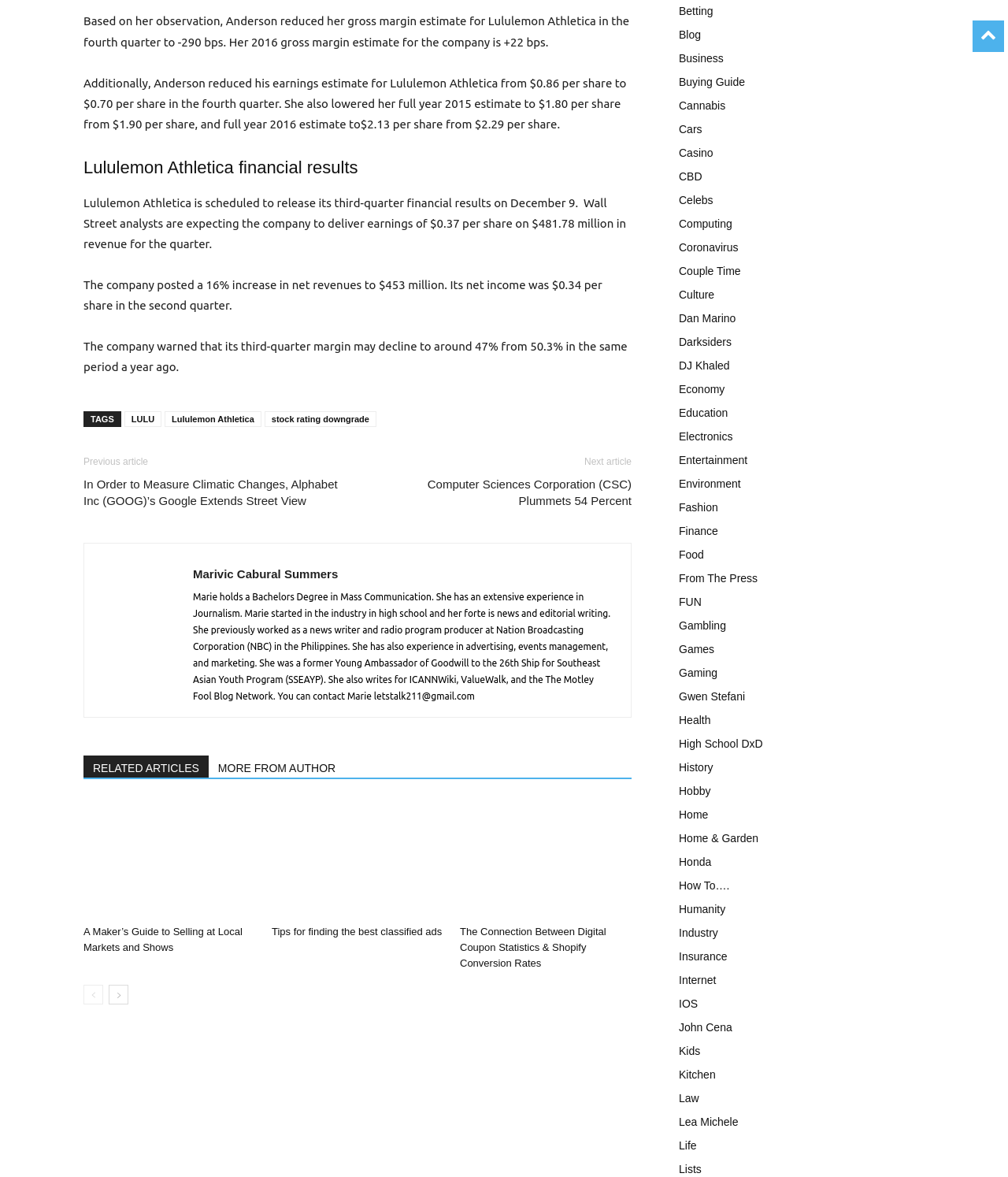Find the bounding box coordinates of the element's region that should be clicked in order to follow the given instruction: "View 'RELATED ARTICLES MORE FROM AUTHOR'". The coordinates should consist of four float numbers between 0 and 1, i.e., [left, top, right, bottom].

[0.083, 0.642, 0.627, 0.662]